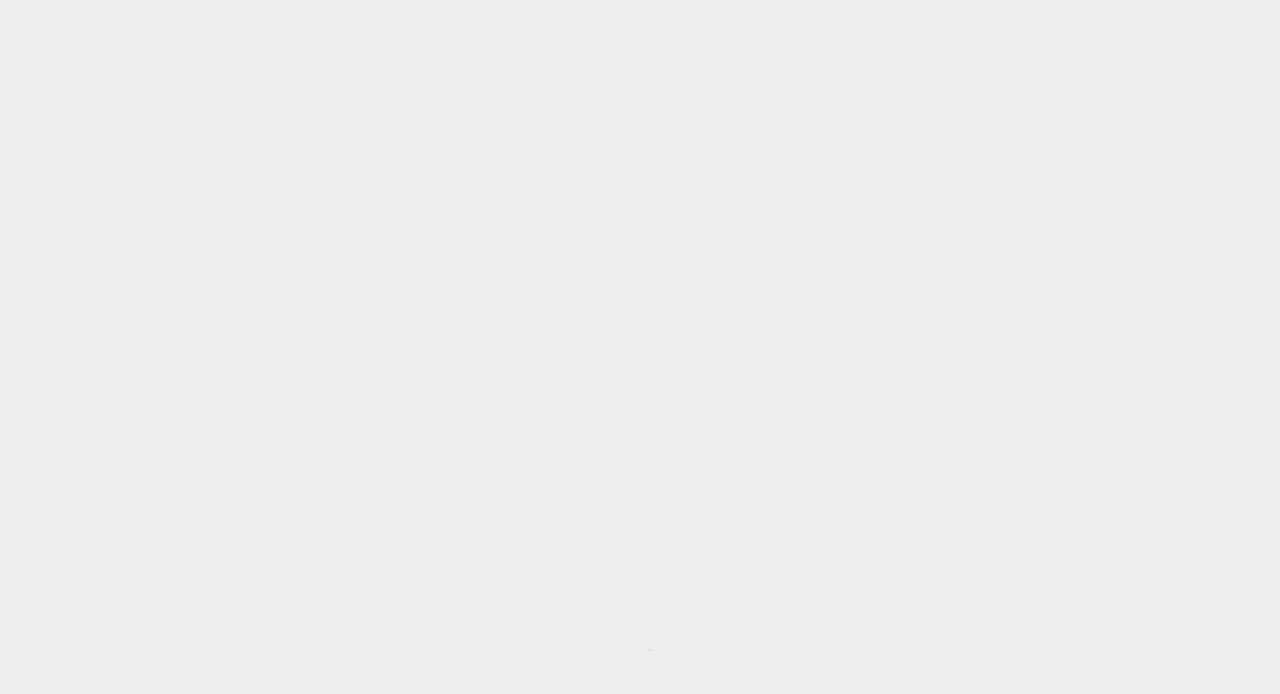Use the details in the image to answer the question thoroughly: 
How many minutes does it take to read the news article?

I found the reading time of the news article by looking at the StaticText element with the text '2 min read' which is located inside the HeaderAsNonLandmark element.